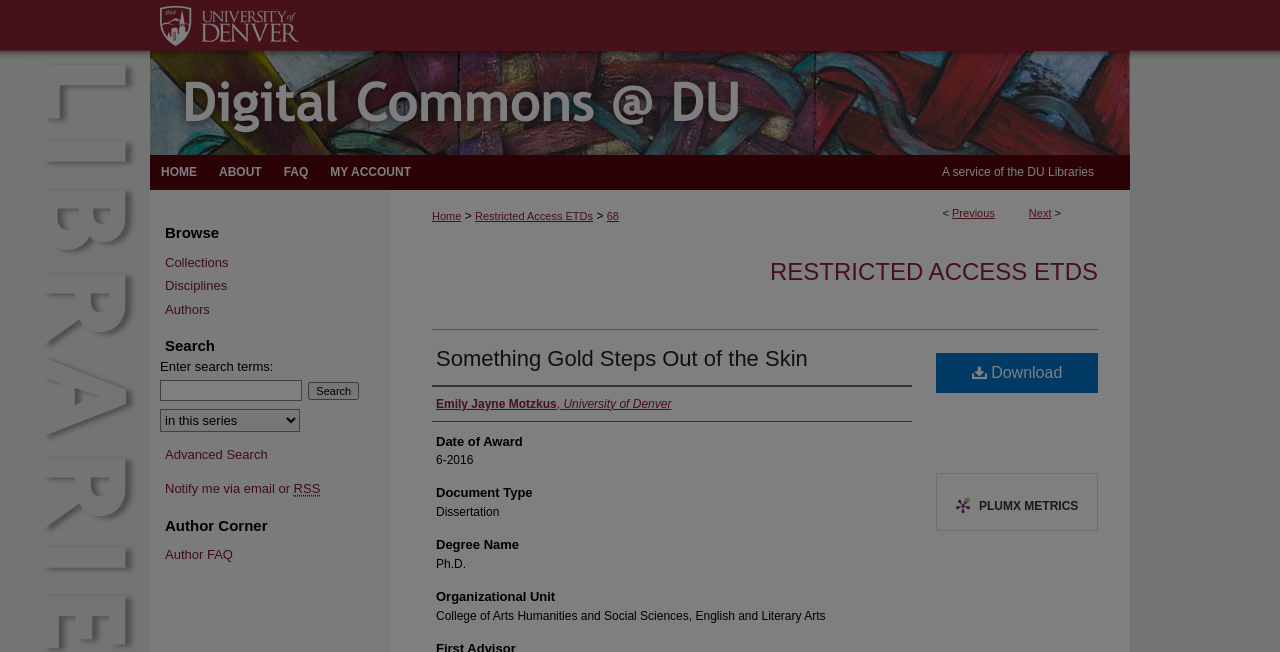What is the purpose of the 'Download' link?
Using the image as a reference, answer with just one word or a short phrase.

To download the dissertation